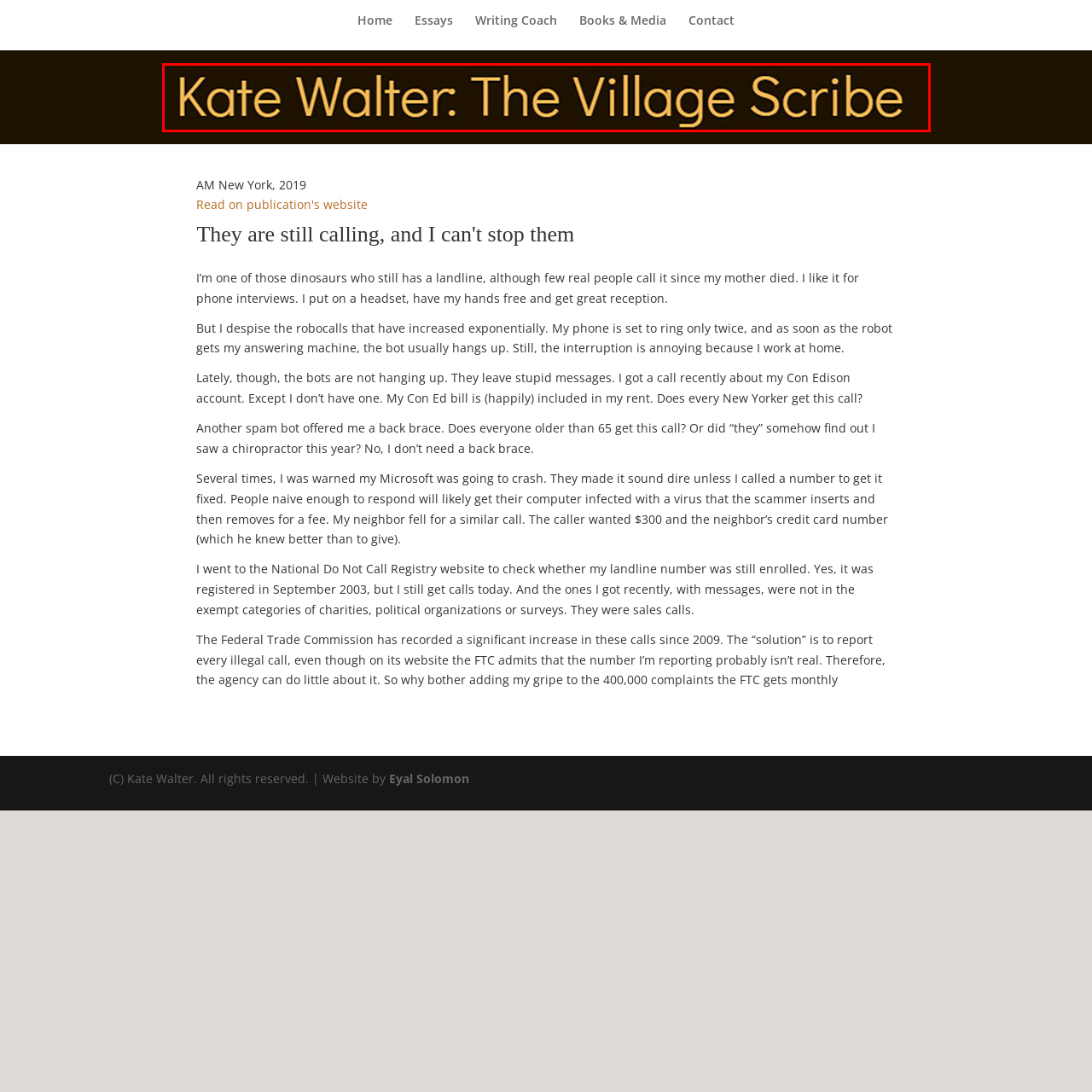What is the color of the text in the title?
Scrutinize the image inside the red bounding box and provide a detailed and extensive answer to the question.

According to the caption, the text is rendered in a stylized font and showcases the author's name and title in an elegant gold hue, indicating that the text is presented in a luxurious and sophisticated gold color.